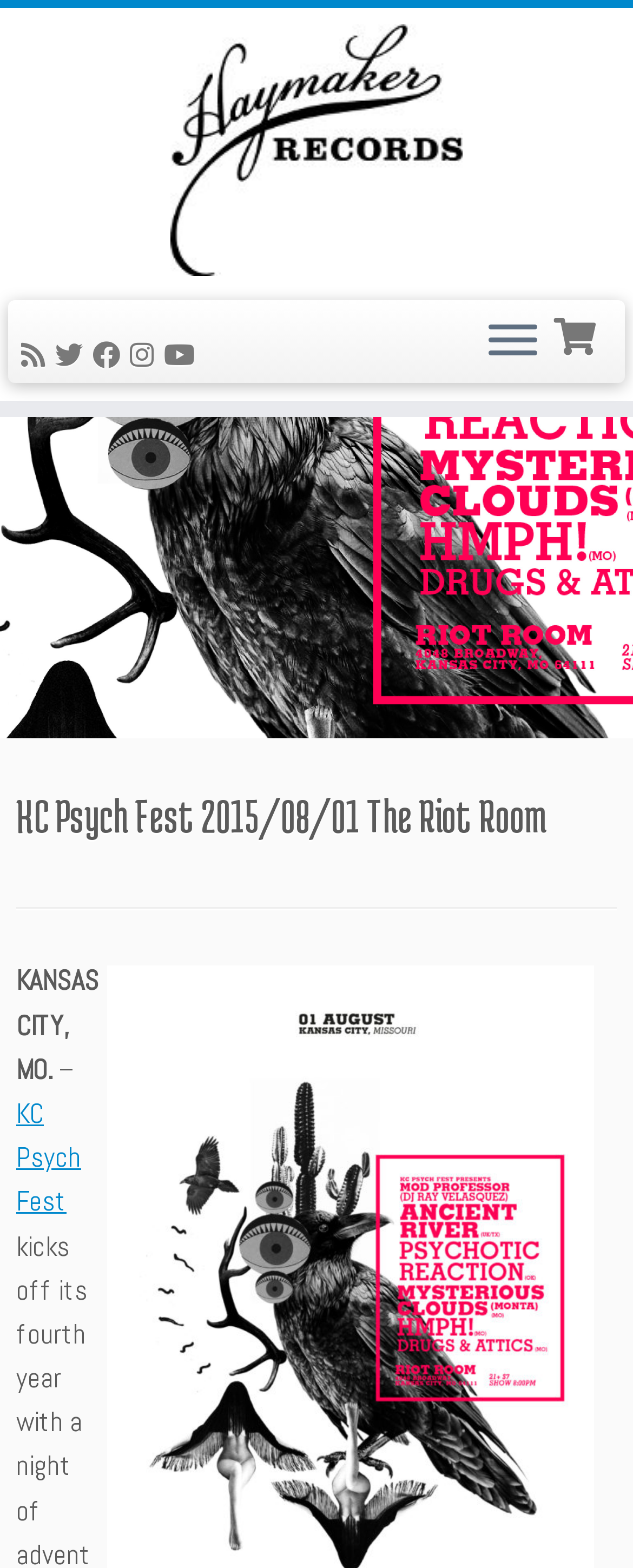Determine the bounding box coordinates of the region I should click to achieve the following instruction: "Open the menu". Ensure the bounding box coordinates are four float numbers between 0 and 1, i.e., [left, top, right, bottom].

[0.773, 0.203, 0.85, 0.234]